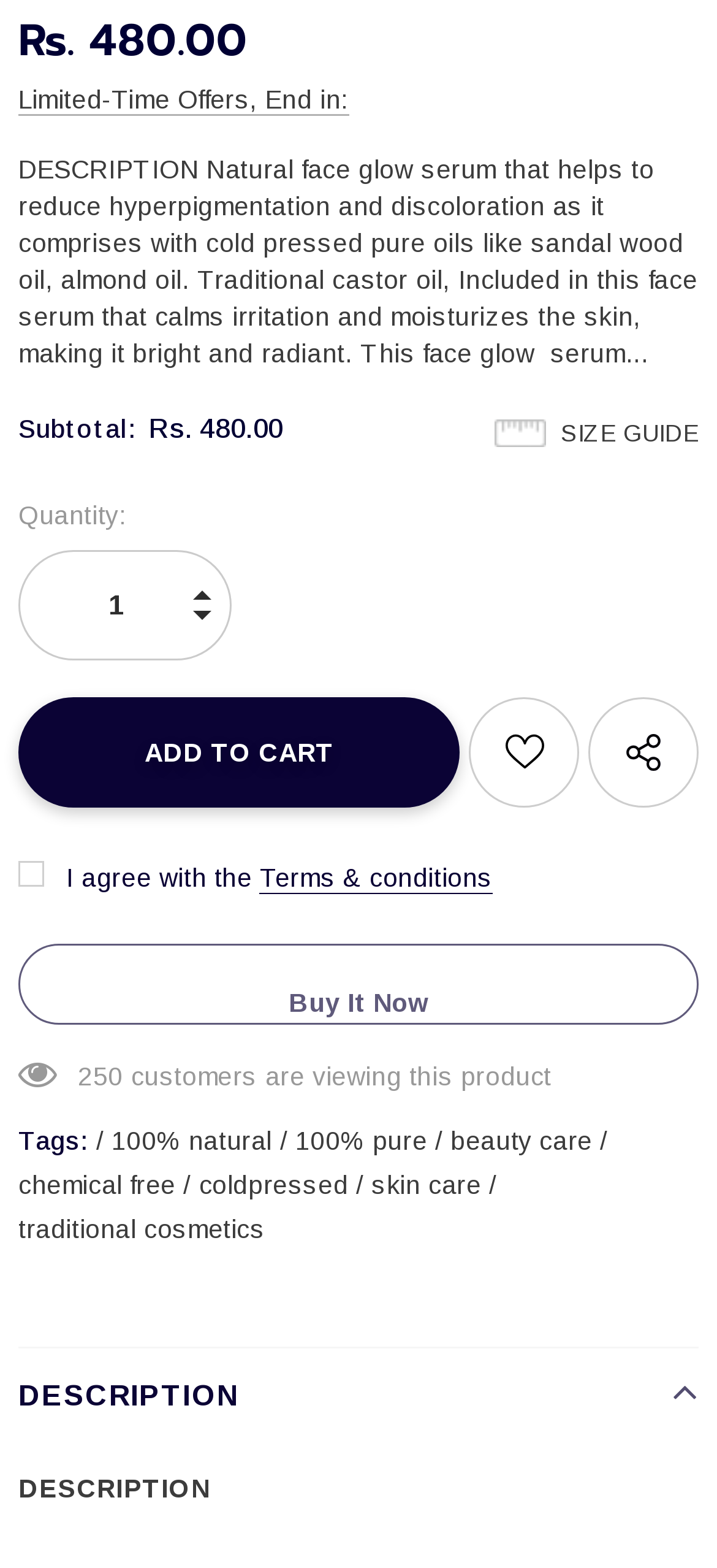Determine the bounding box coordinates of the clickable region to carry out the instruction: "View product description".

[0.026, 0.859, 0.974, 0.917]